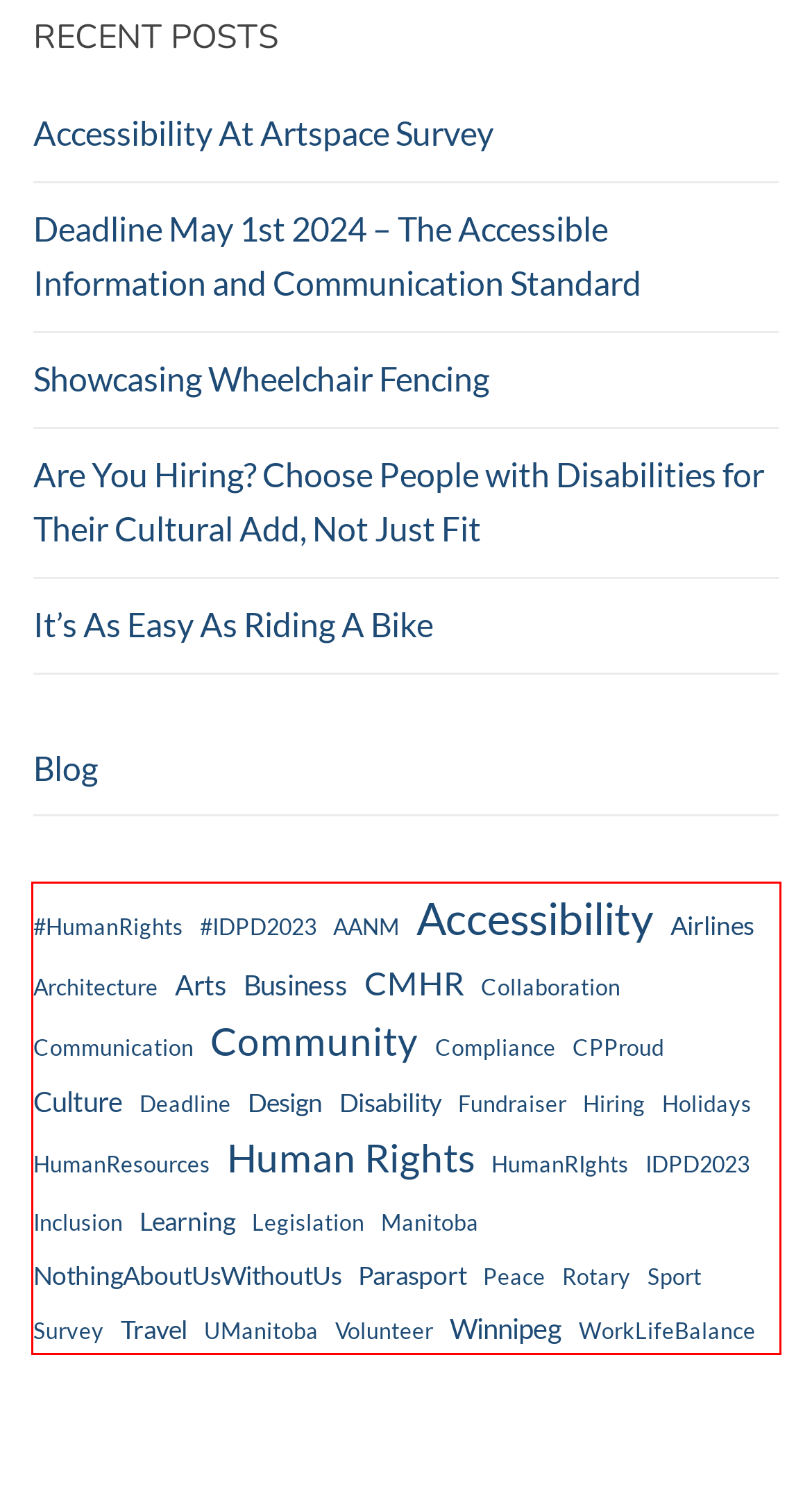Please look at the webpage screenshot and extract the text enclosed by the red bounding box.

#HumanRights #IDPD2023 AANM Accessibility Airlines Architecture Arts Business CMHR Collaboration Communication Community Compliance CPProud Culture Deadline Design Disability Fundraiser Hiring Holidays HumanResources Human Rights HumanRIghts IDPD2023 Inclusion Learning Legislation Manitoba NothingAboutUsWithoutUs Parasport Peace Rotary Sport Survey Travel UManitoba Volunteer Winnipeg WorkLifeBalance